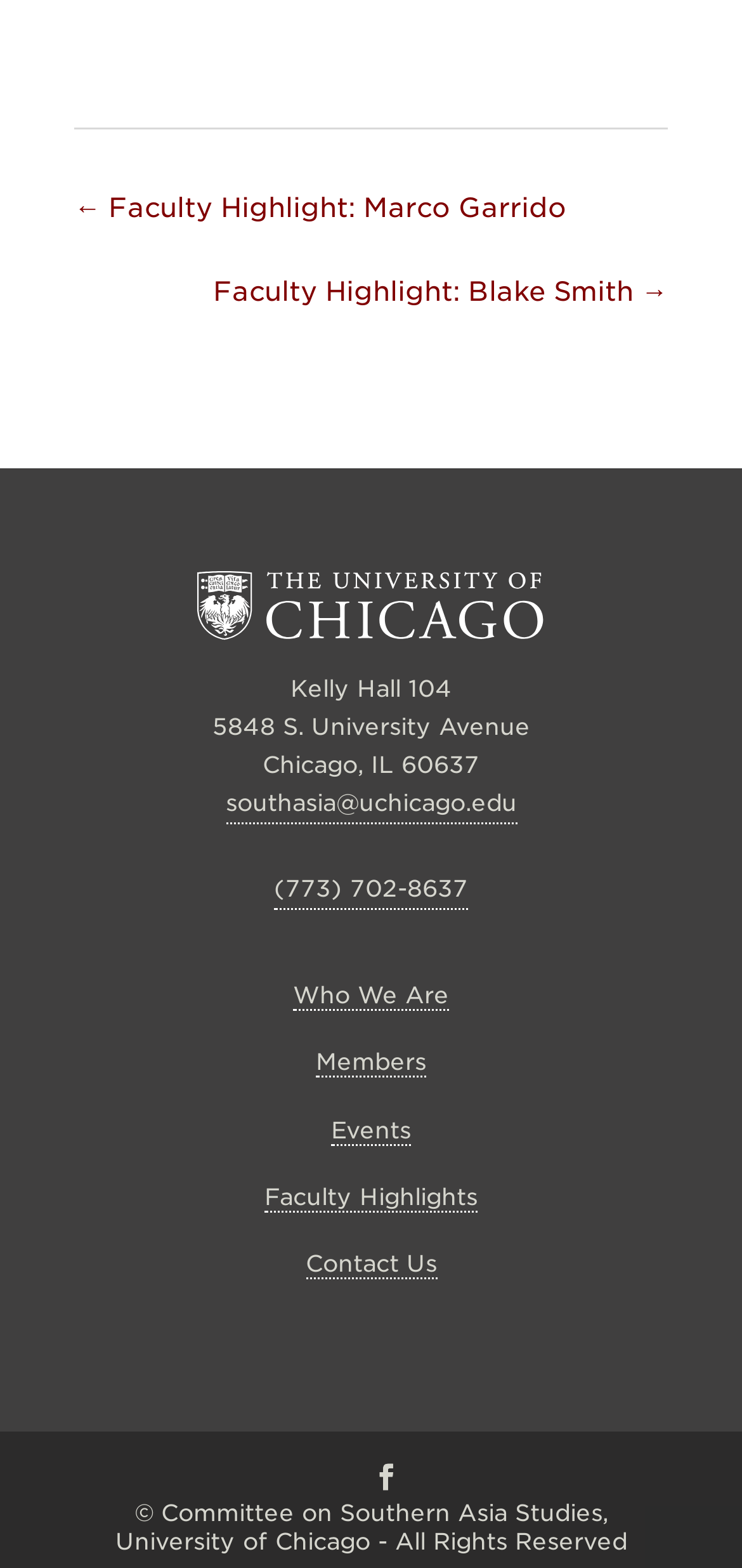Pinpoint the bounding box coordinates of the clickable element to carry out the following instruction: "Visit Facebook page."

[0.503, 0.932, 0.549, 0.956]